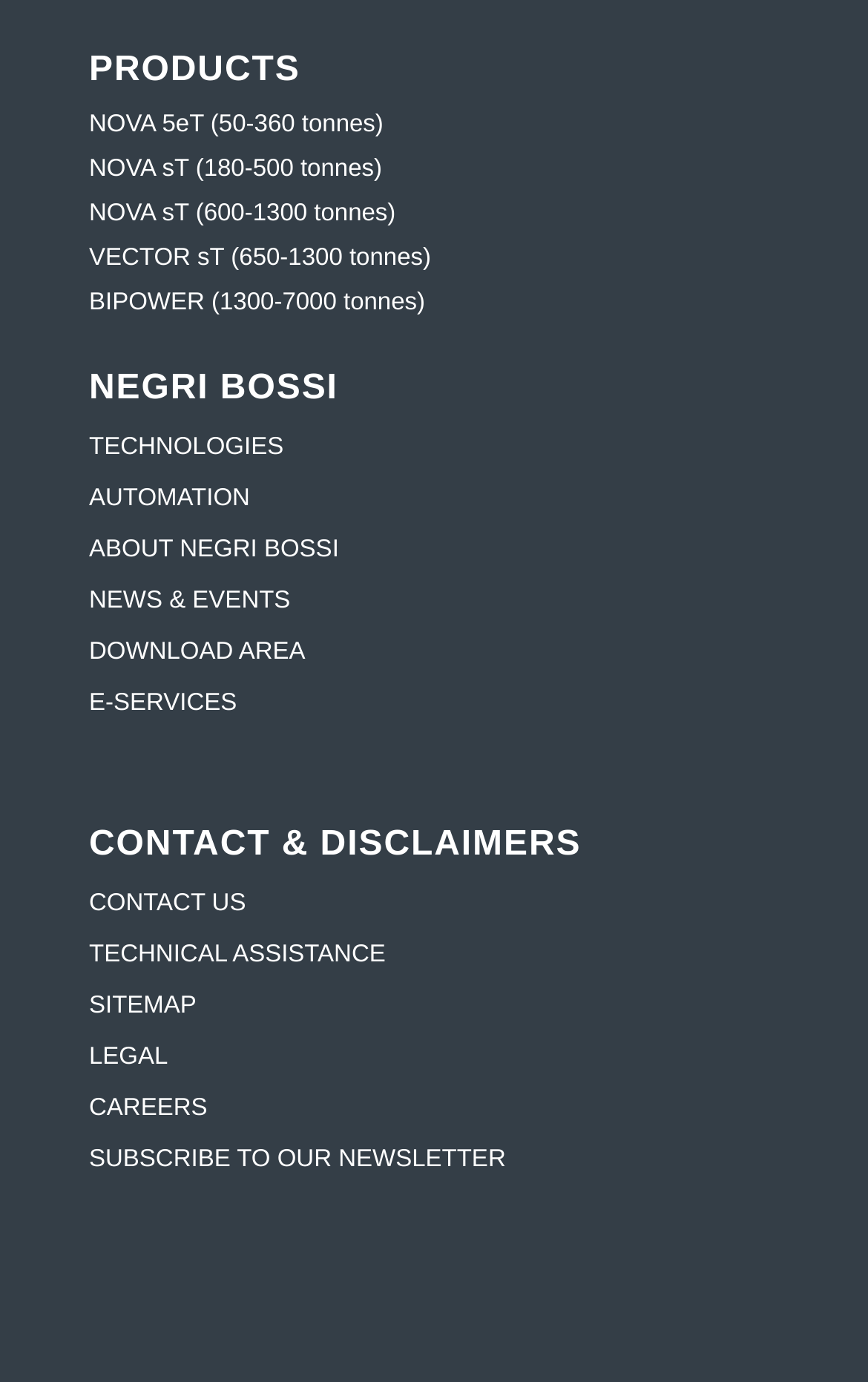Analyze the image and answer the question with as much detail as possible: 
How many social media links are there?

I counted the number of social media links, which are 'Negri Bossi YouTube Logo', 'Negri Bossi Linkedin logo', 'Negri Bossi Facebook logo', and 'Negri Bossi Twitter logo'. There are 4 social media links.